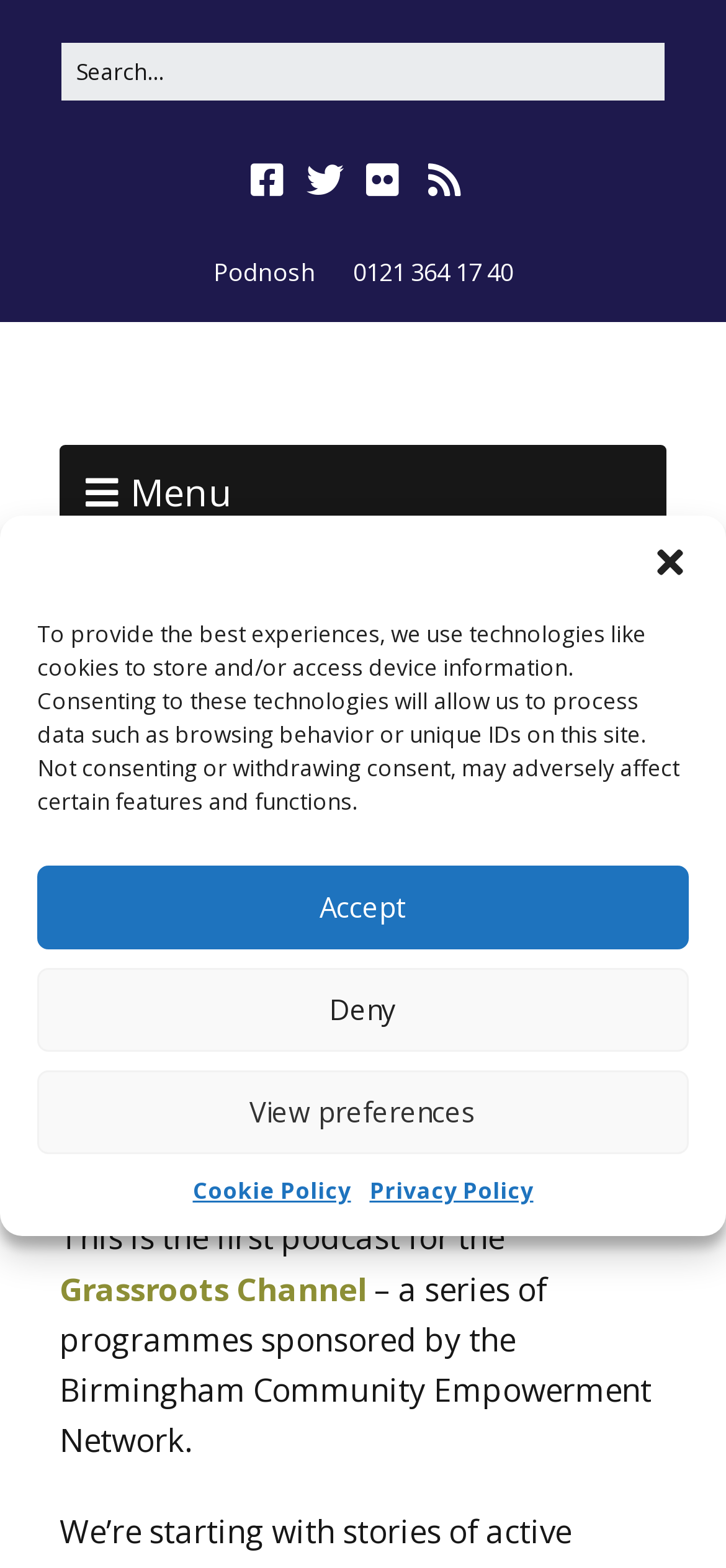Determine the bounding box coordinates of the target area to click to execute the following instruction: "Log in to the website."

None